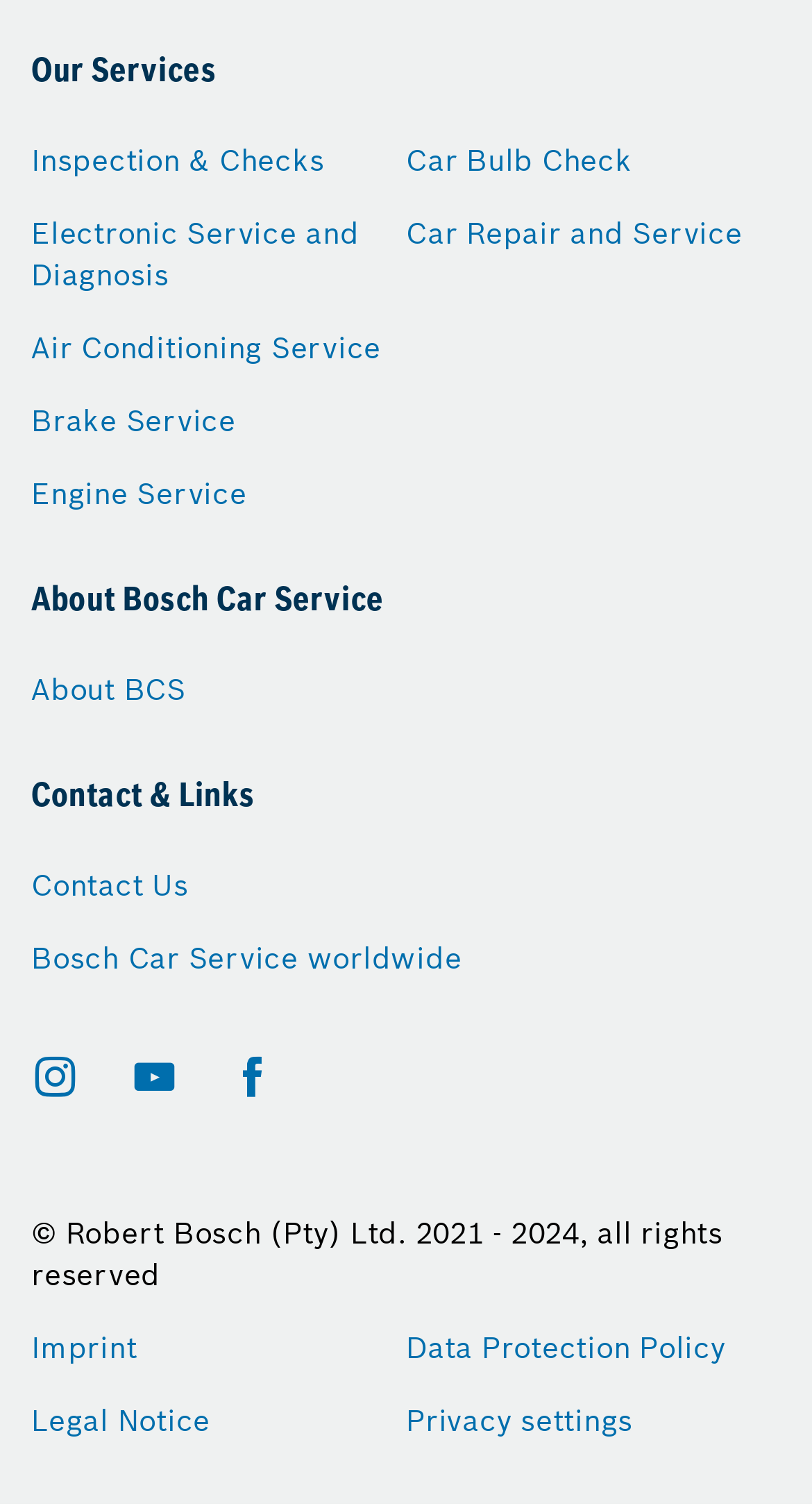Using the provided element description: "Bosch Car Service worldwide", determine the bounding box coordinates of the corresponding UI element in the screenshot.

[0.038, 0.622, 0.569, 0.65]